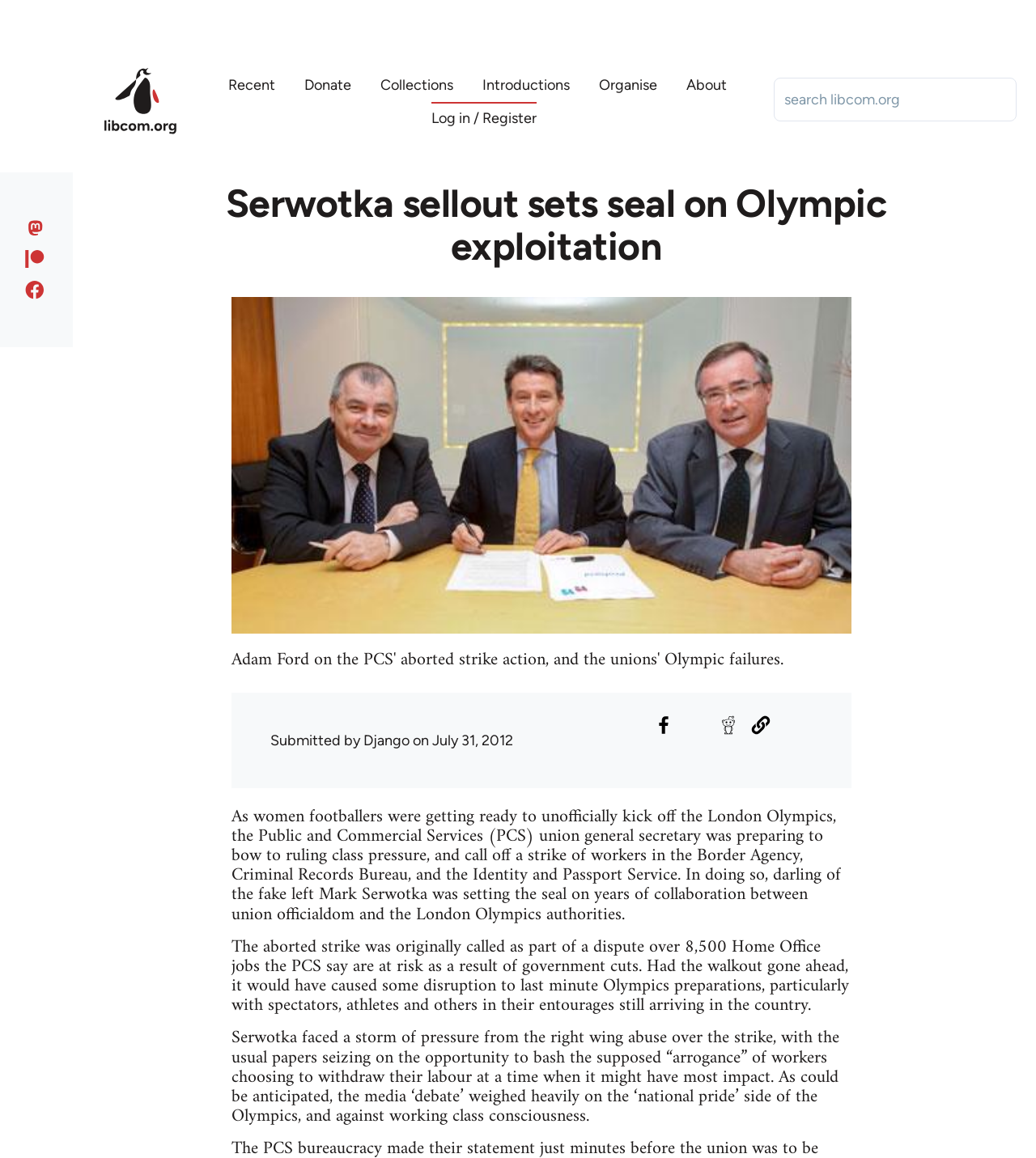Identify the main heading from the webpage and provide its text content.

Serwotka sellout sets seal on Olympic exploitation